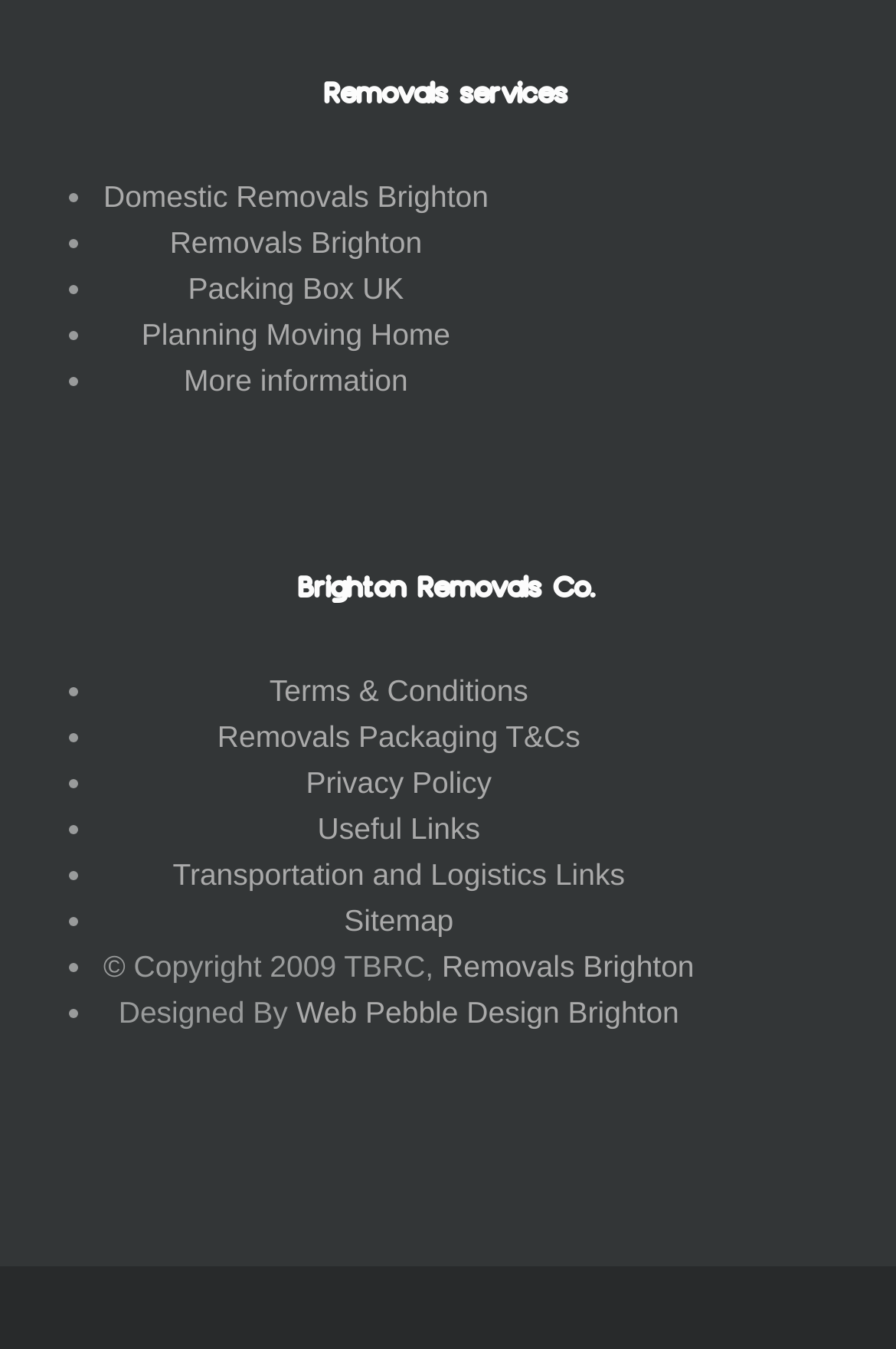Based on the image, provide a detailed and complete answer to the question: 
What is the last item in the list of links in the second article?

I looked at the second article element, which contains a list of links, and found that the last item is 'Sitemap'.